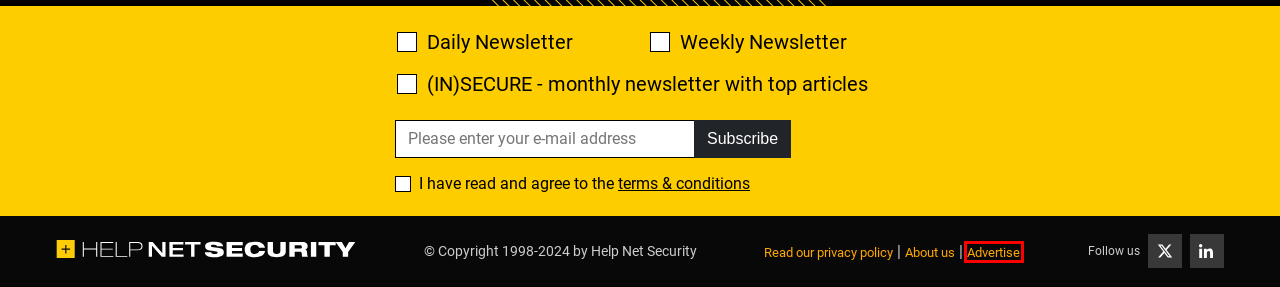You are presented with a screenshot of a webpage that includes a red bounding box around an element. Determine which webpage description best matches the page that results from clicking the element within the red bounding box. Here are the candidates:
A. Privacy Policy - Help Net Security
B. Download: The Ultimate Guide to the CISSP - Help Net Security
C. eBook: Do you have what it takes to lead in cybersecurity? - Help Net Security
D. Open-source security in AI - Help Net Security
E. Product showcase Archives - Help Net Security
F. Get our news via e-mail - Help Net Security
G. About us - Help Net Security
H. Advertise - Help Net Security

H